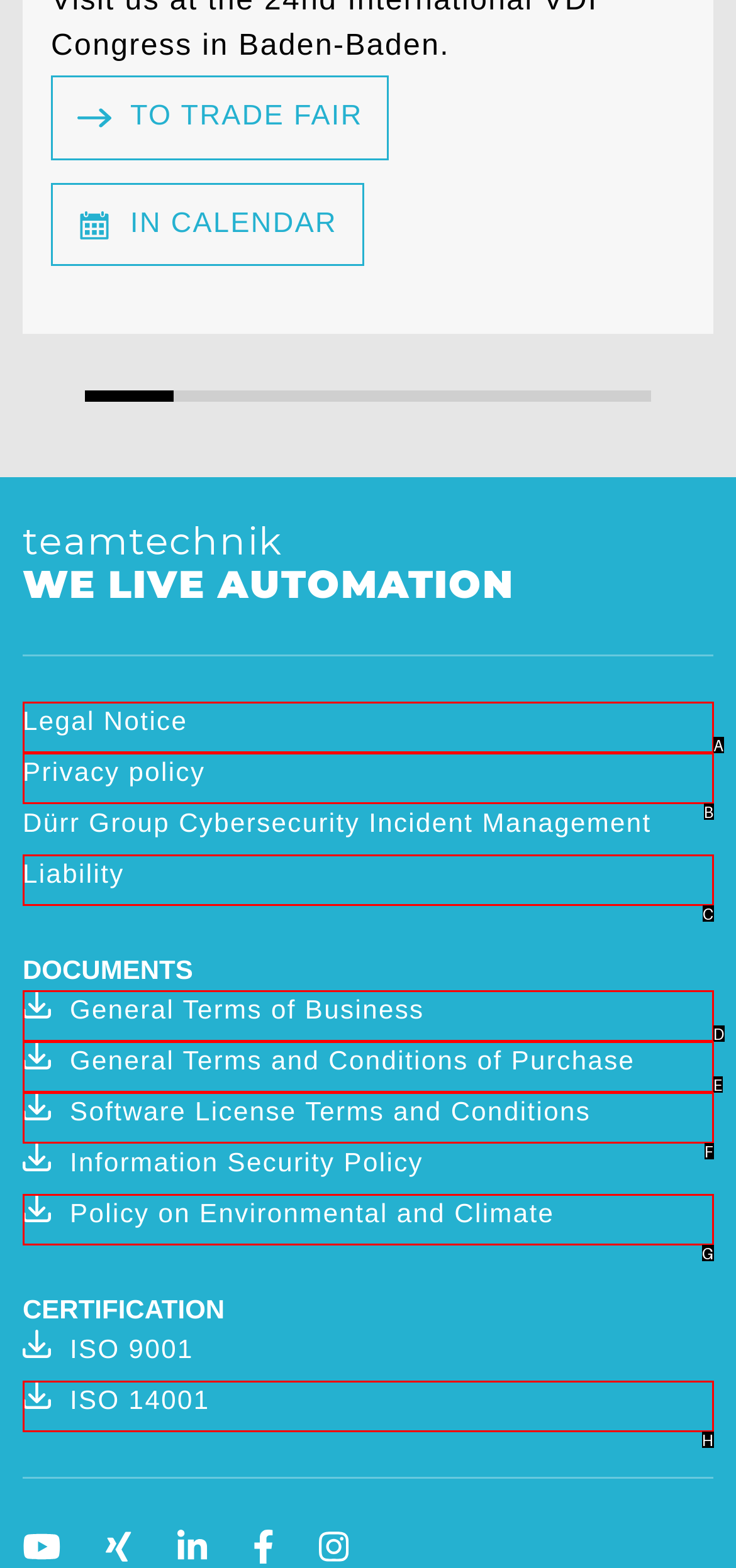Match the description: Instagram to the correct HTML element. Provide the letter of your choice from the given options.

None